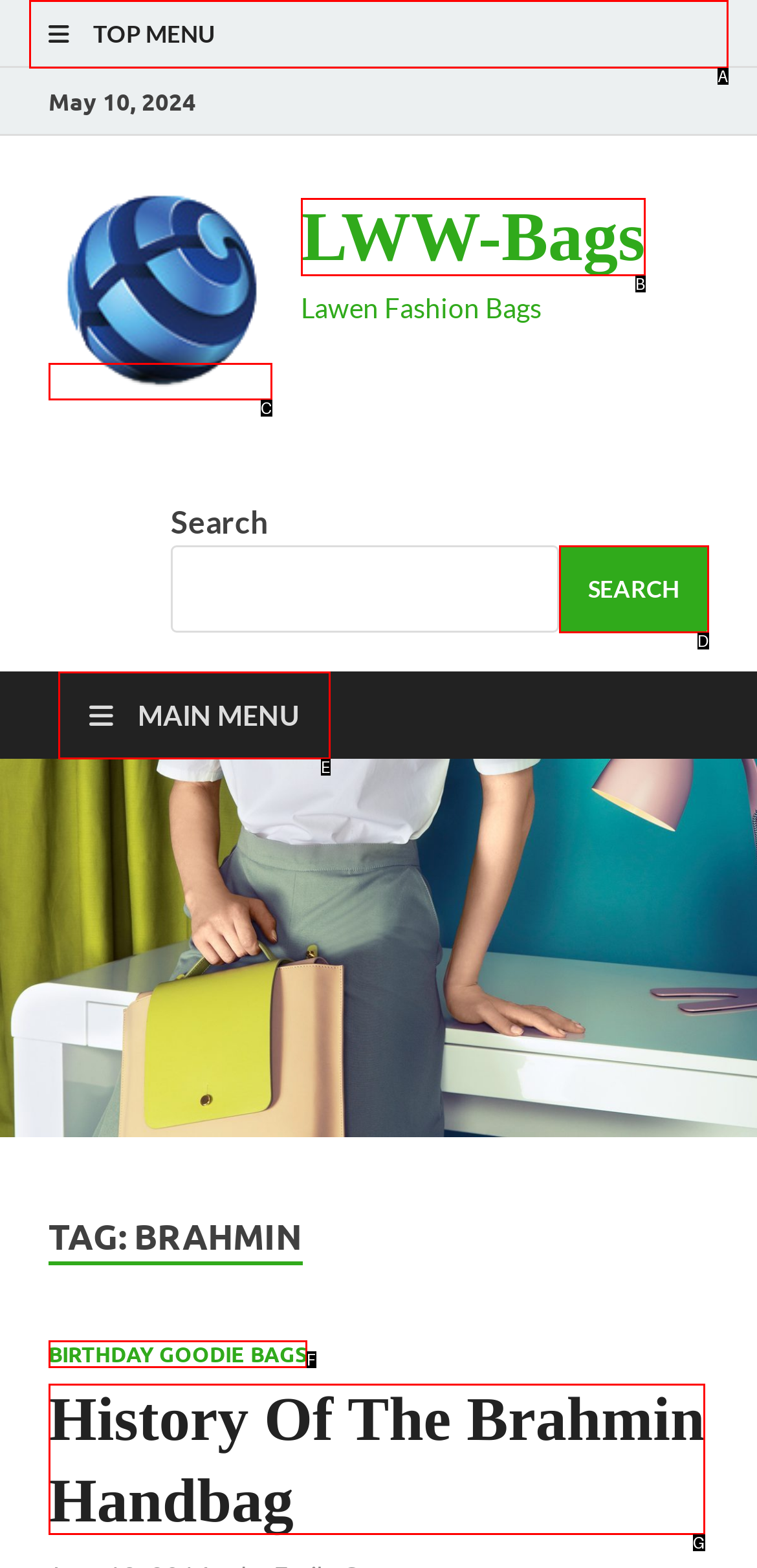Find the HTML element that matches the description provided: Main Menu
Answer using the corresponding option letter.

E